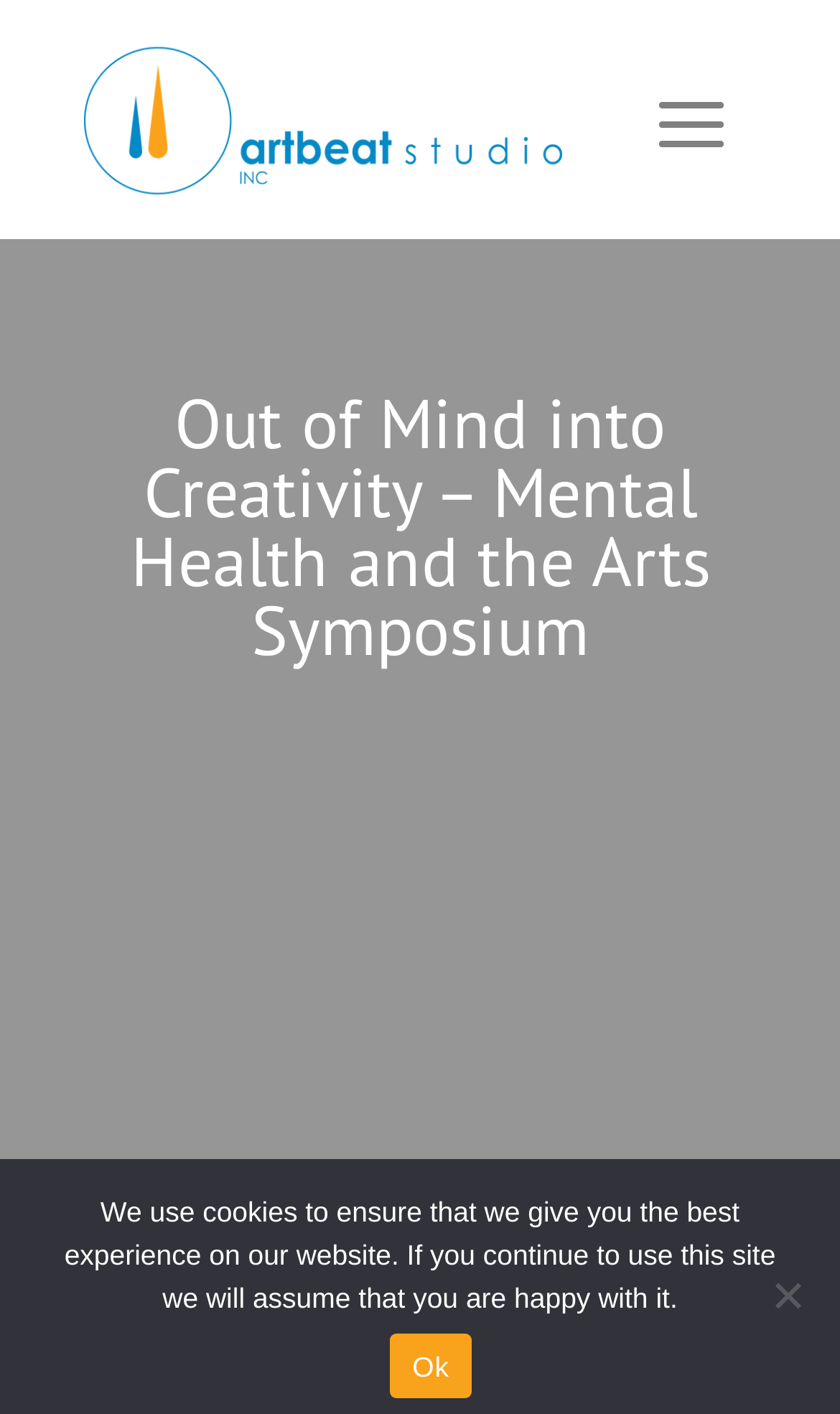Using the provided element description: "Ok", identify the bounding box coordinates. The coordinates should be four floats between 0 and 1 in the order [left, top, right, bottom].

[0.465, 0.943, 0.56, 0.989]